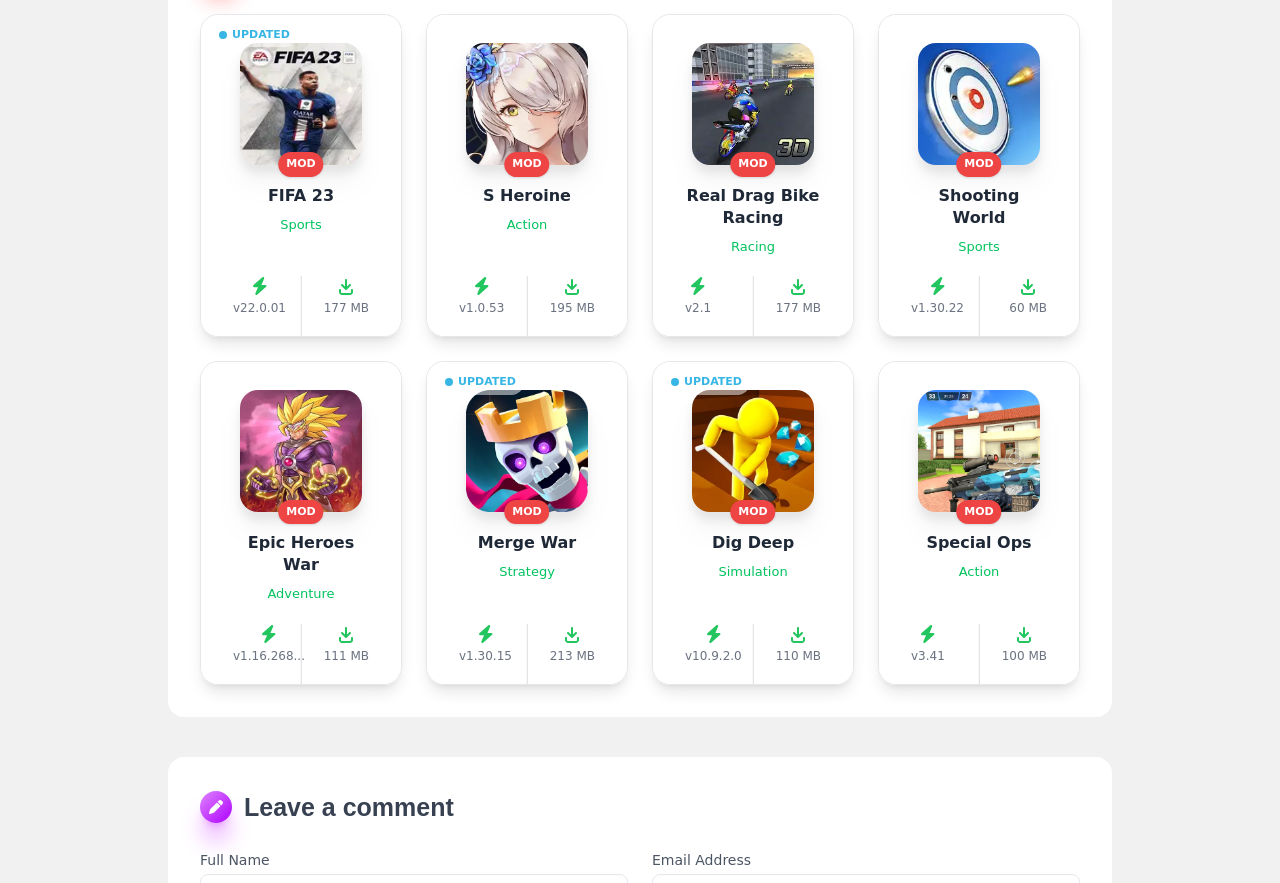Locate the UI element described by Epic Heroes War in the provided webpage screenshot. Return the bounding box coordinates in the format (top-left x, top-left y, bottom-right x, bottom-right y), ensuring all values are between 0 and 1.

[0.194, 0.604, 0.277, 0.65]